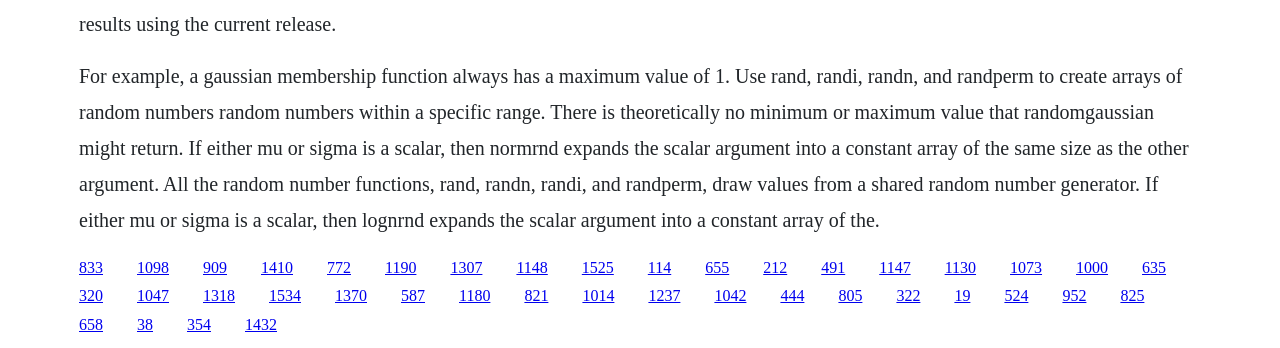What is the maximum value of a gaussian membership function?
Give a thorough and detailed response to the question.

According to the text, 'a gaussian membership function always has a maximum value of 1', which implies that the maximum value of a gaussian membership function is 1.